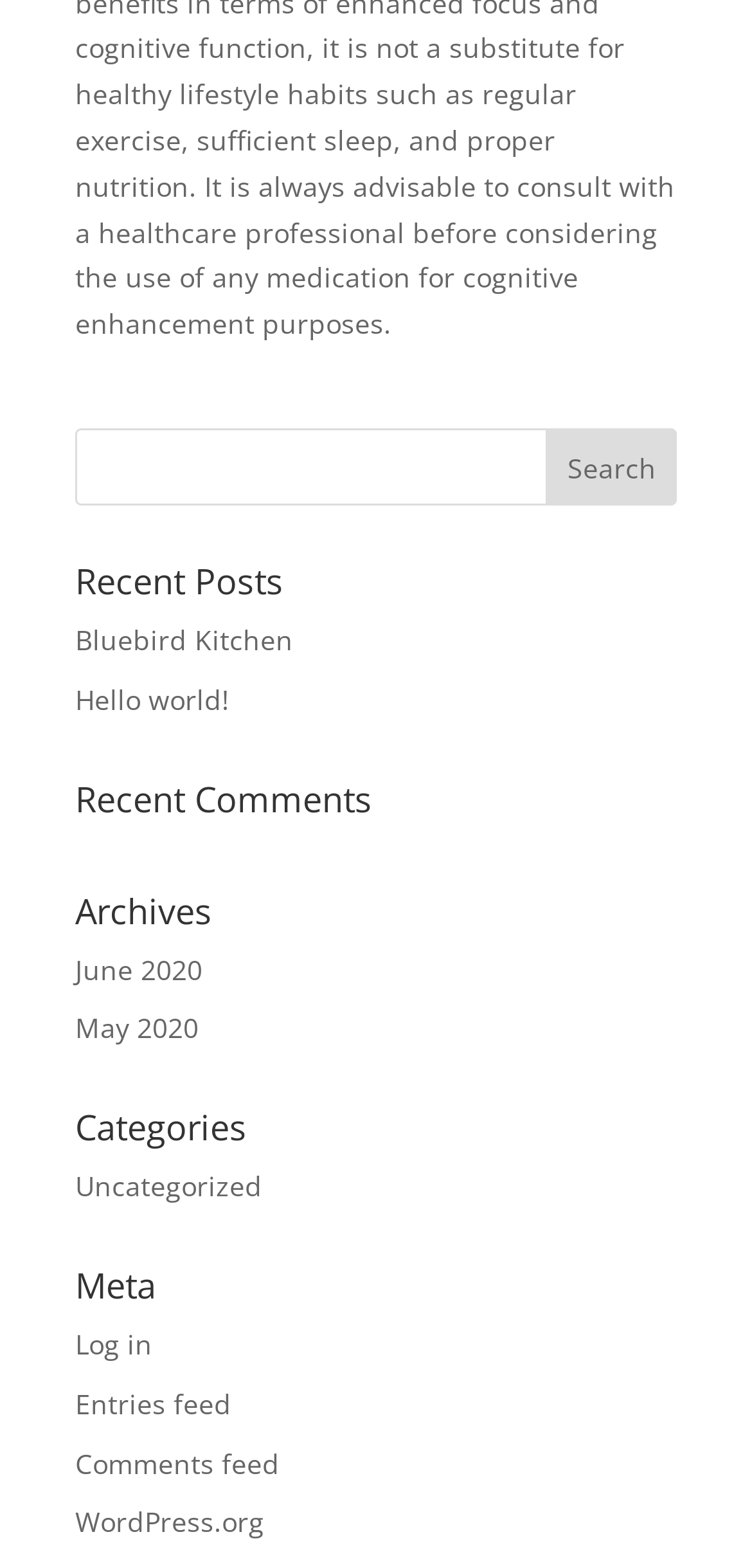What type of feed is the 'Entries feed' link?
From the screenshot, supply a one-word or short-phrase answer.

RSS